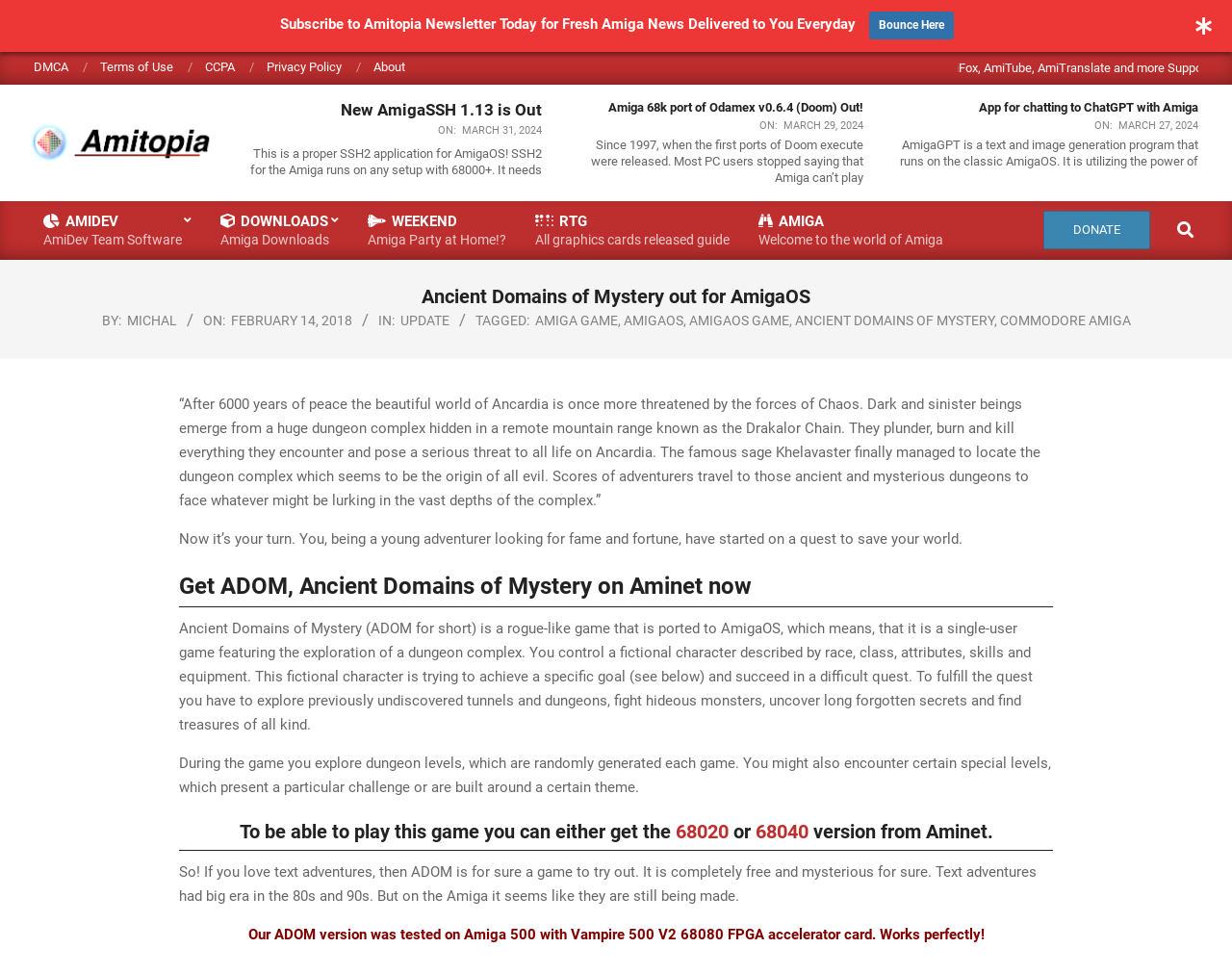Can you extract the primary headline text from the webpage?

Ancient Domains of Mystery out for AmigaOS